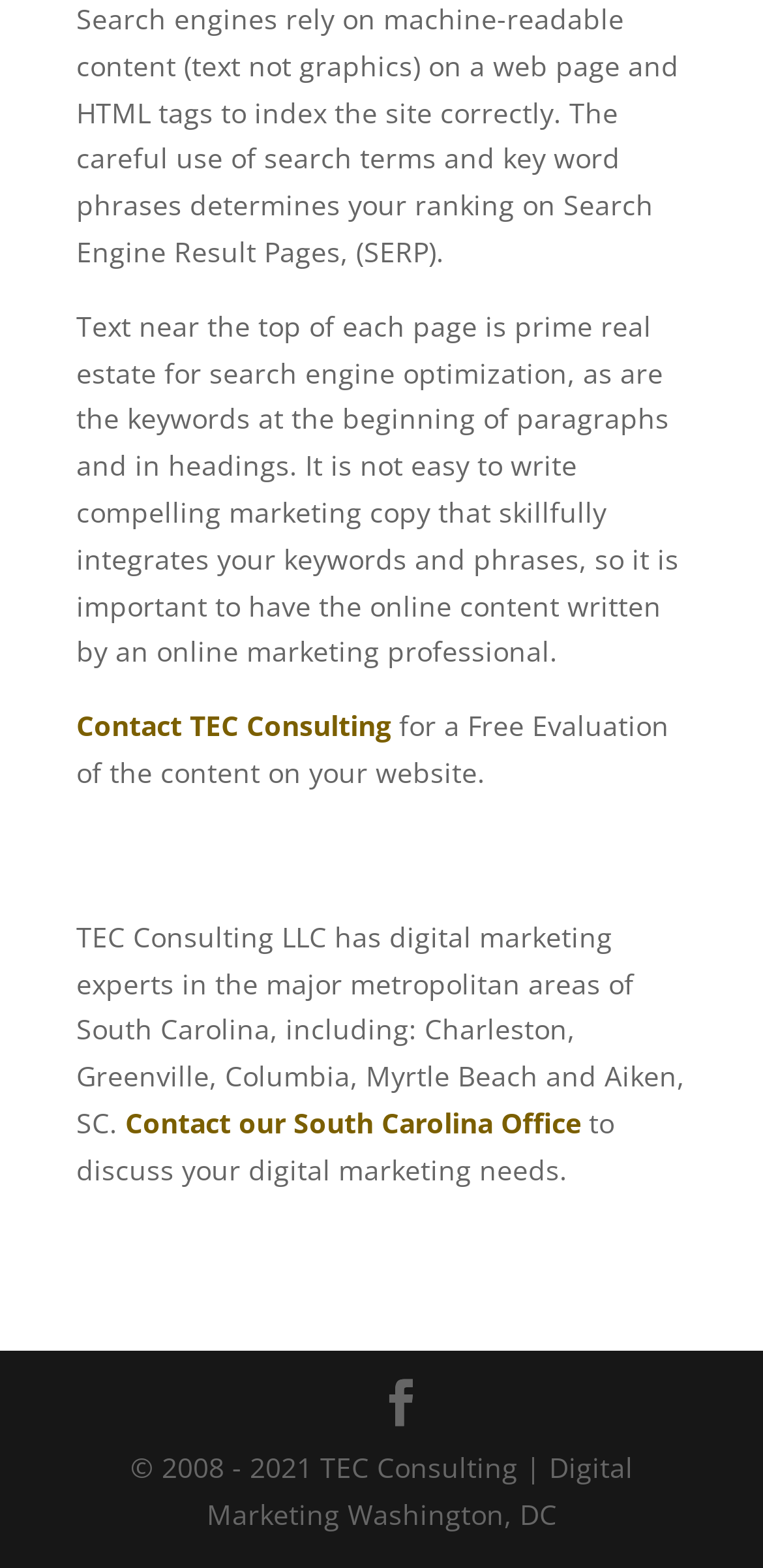Mark the bounding box of the element that matches the following description: "Facebook".

[0.495, 0.88, 0.556, 0.91]